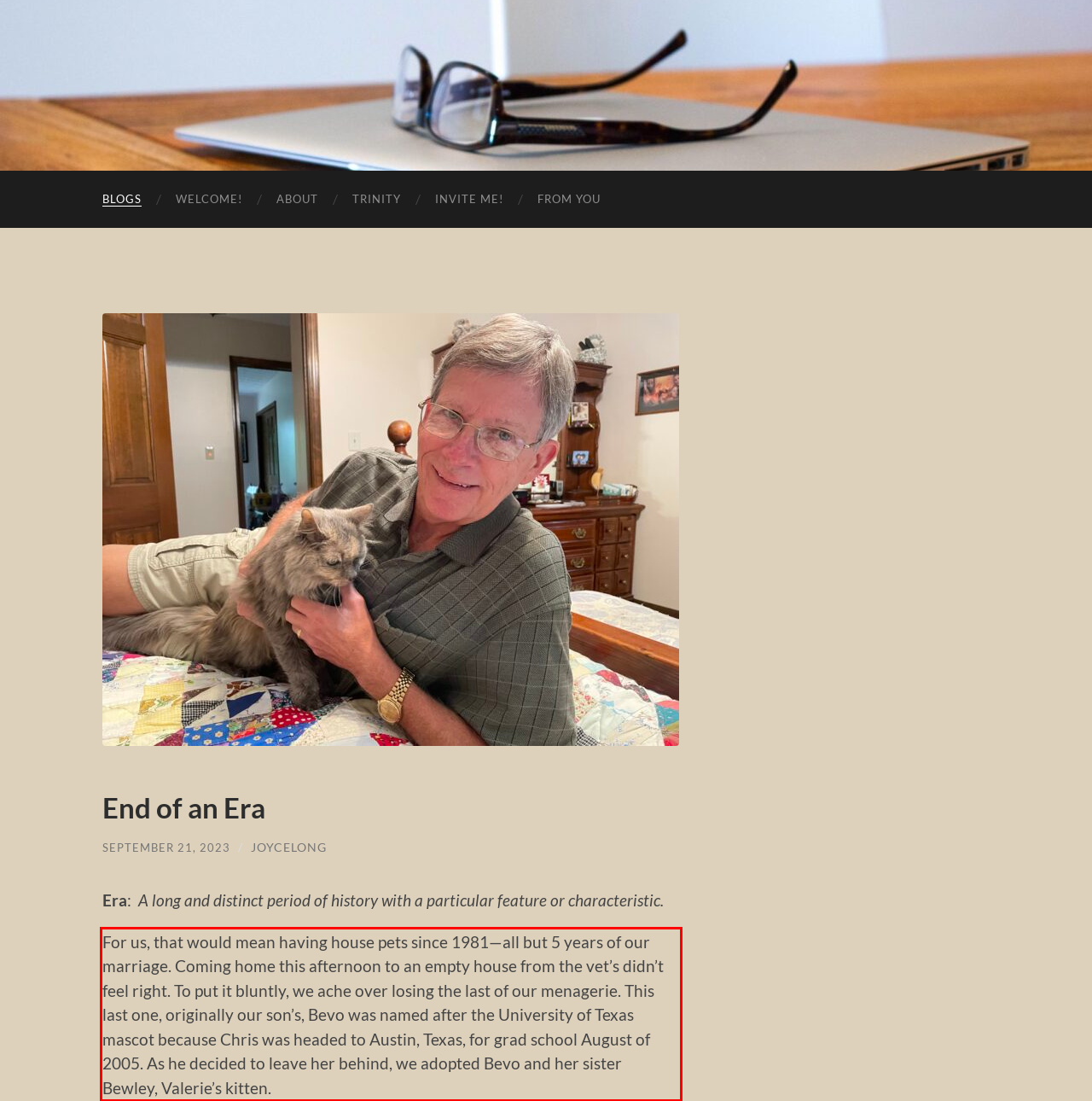Examine the screenshot of the webpage, locate the red bounding box, and perform OCR to extract the text contained within it.

For us, that would mean having house pets since 1981—all but 5 years of our marriage. Coming home this afternoon to an empty house from the vet’s didn’t feel right. To put it bluntly, we ache over losing the last of our menagerie. This last one, originally our son’s, Bevo was named after the University of Texas mascot because Chris was headed to Austin, Texas, for grad school August of 2005. As he decided to leave her behind, we adopted Bevo and her sister Bewley, Valerie’s kitten.